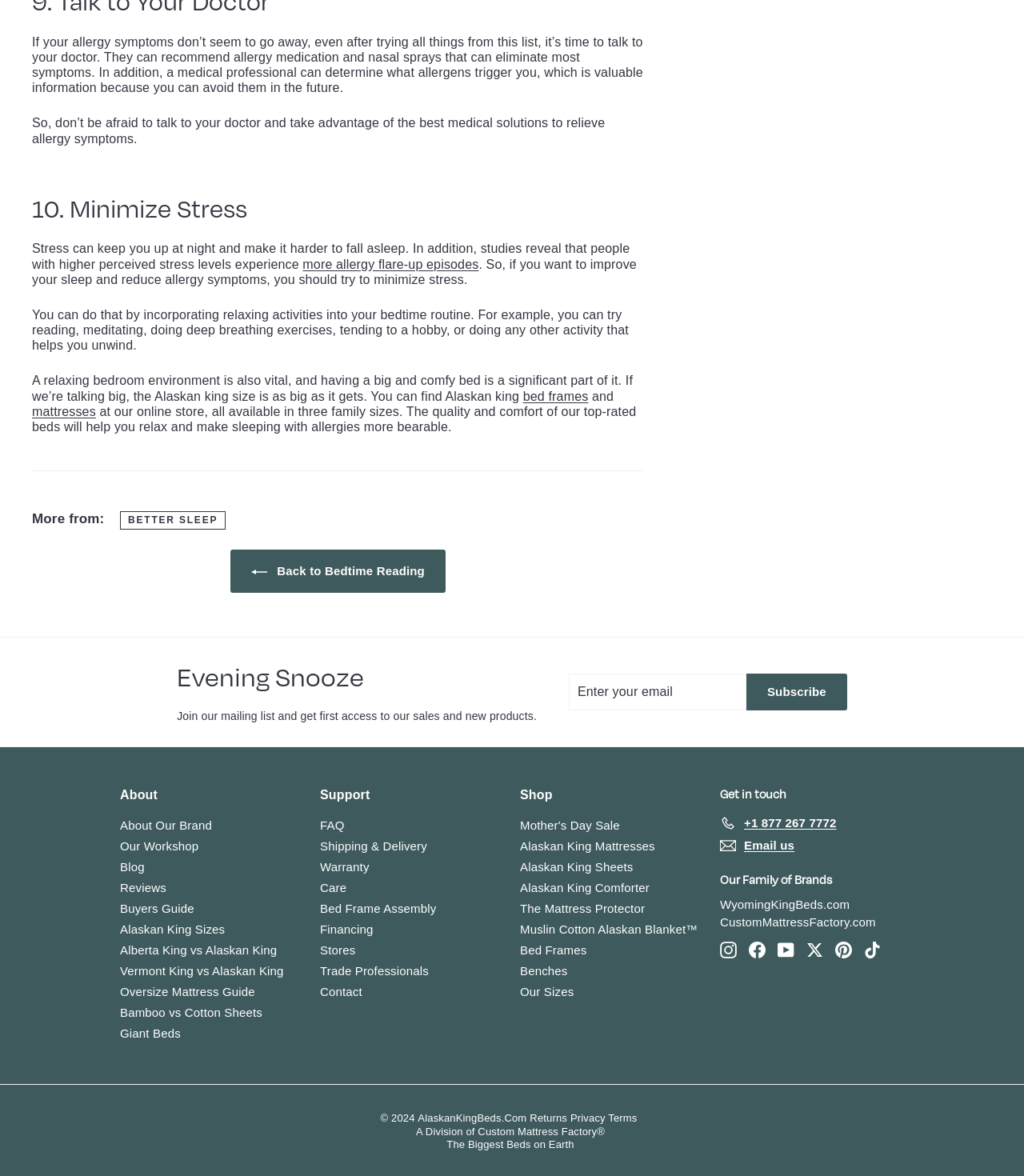Locate the bounding box coordinates of the region to be clicked to comply with the following instruction: "Learn more about minimizing stress". The coordinates must be four float numbers between 0 and 1, in the form [left, top, right, bottom].

[0.296, 0.219, 0.467, 0.23]